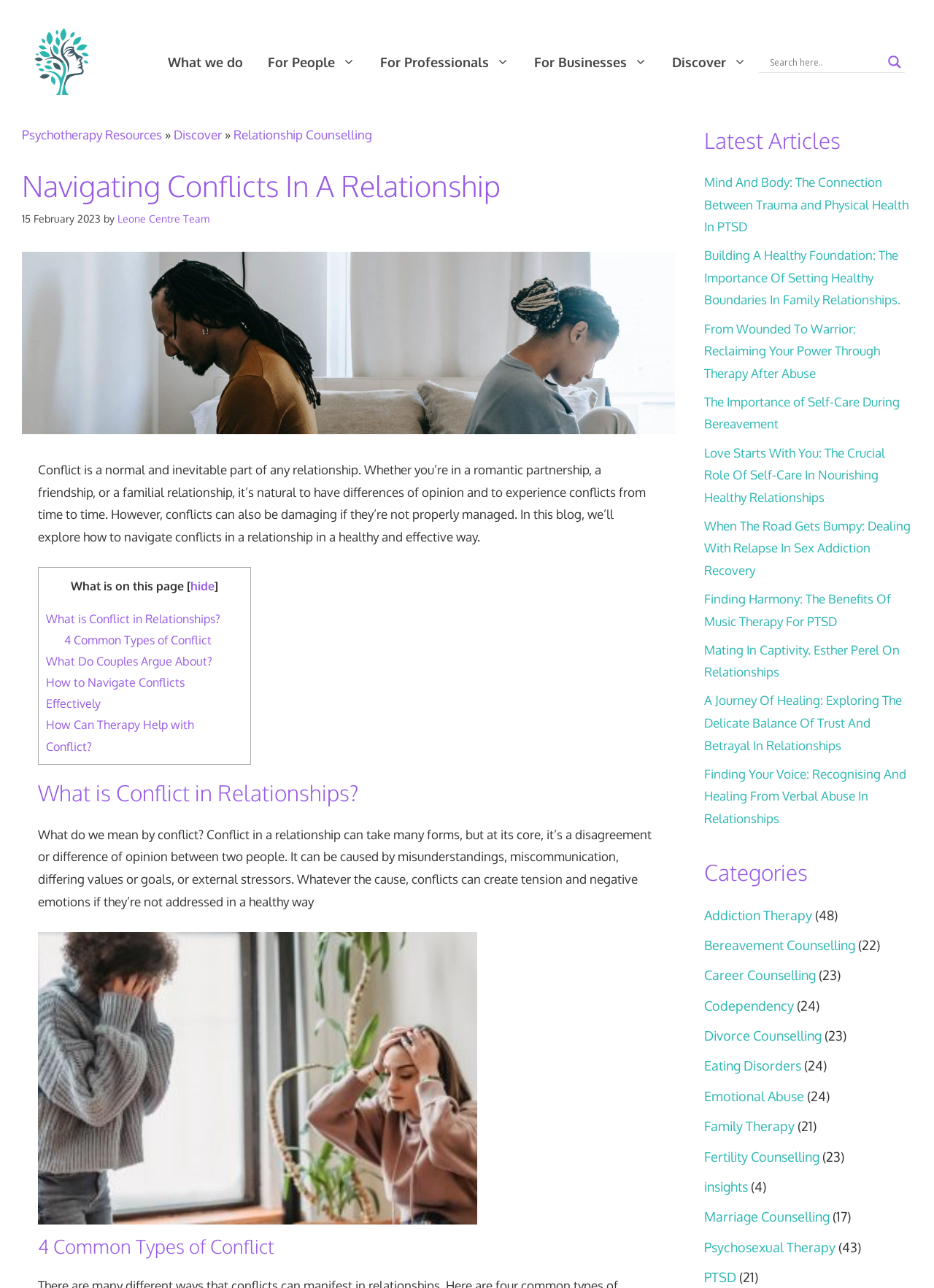Provide a one-word or one-phrase answer to the question:
What is the purpose of the search form on the webpage?

To search the website